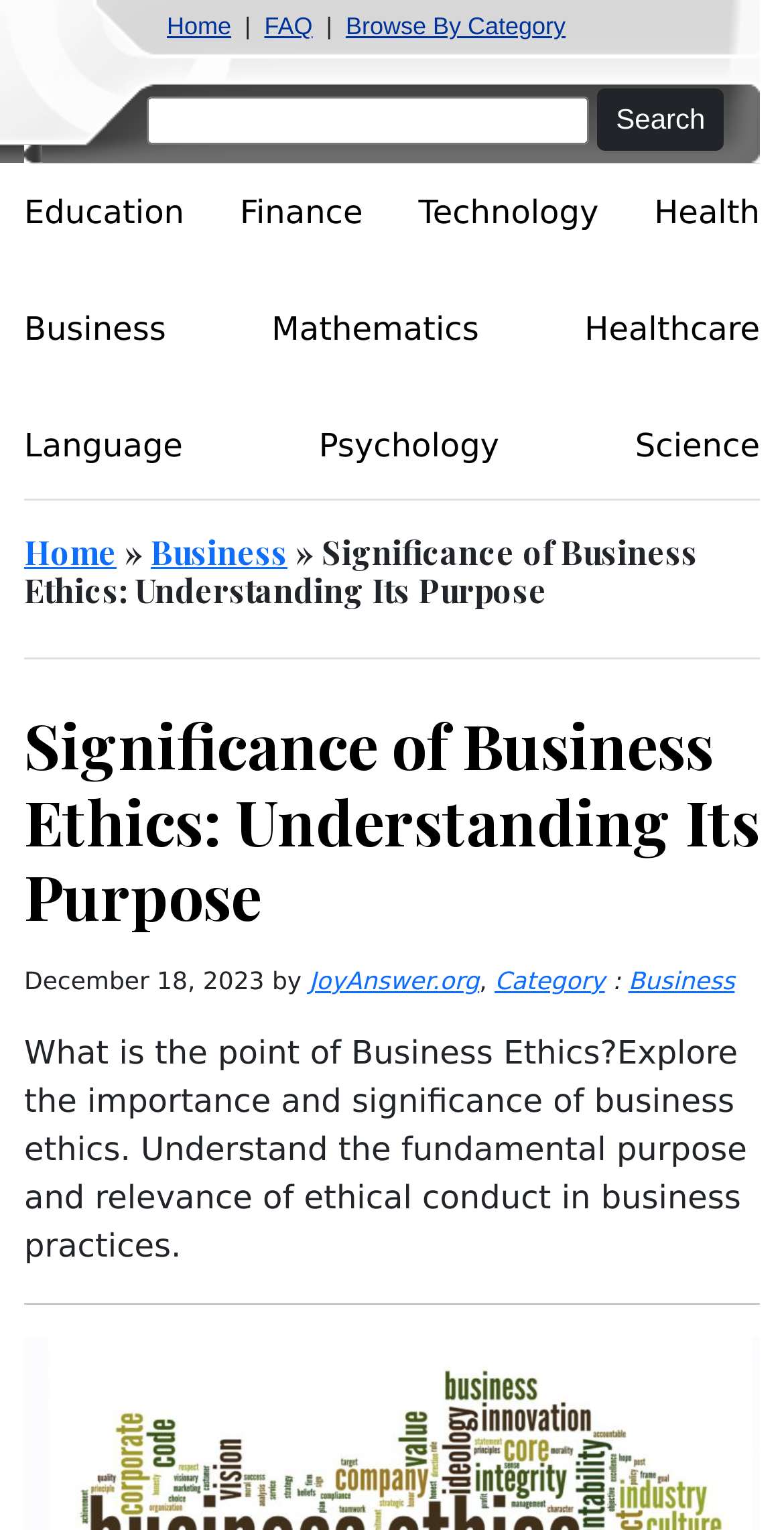Explain the webpage's layout and main content in detail.

The webpage is about the significance of business ethics, with a focus on understanding its purpose and relevance in business practices. At the top, there is a navigation bar with links to "Home", "FAQ", and "Browse By Category", as well as a search bar with a "Search" button. Below the navigation bar, there are links to various categories such as "Education", "Finance", "Technology", and more, arranged horizontally.

The main content of the page is divided into sections. The first section has a heading that indicates the current page is about the significance of business ethics, with links to "Home" and "Business" above it. Below the heading, there is a subheading that provides a brief overview of the topic, which is "What is the point of Business Ethics? Explore the importance and significance of business ethics. Understand the fundamental purpose and relevance of ethical conduct in business practices."

Below the subheading, there is a horizontal separator line, followed by a link to the current page again. At the bottom of the page, there is a footer section with a link to "JoyAnswer.org" and a category link to "Business". The page also has a date stamp, "December 18, 2023", indicating when the content was published.